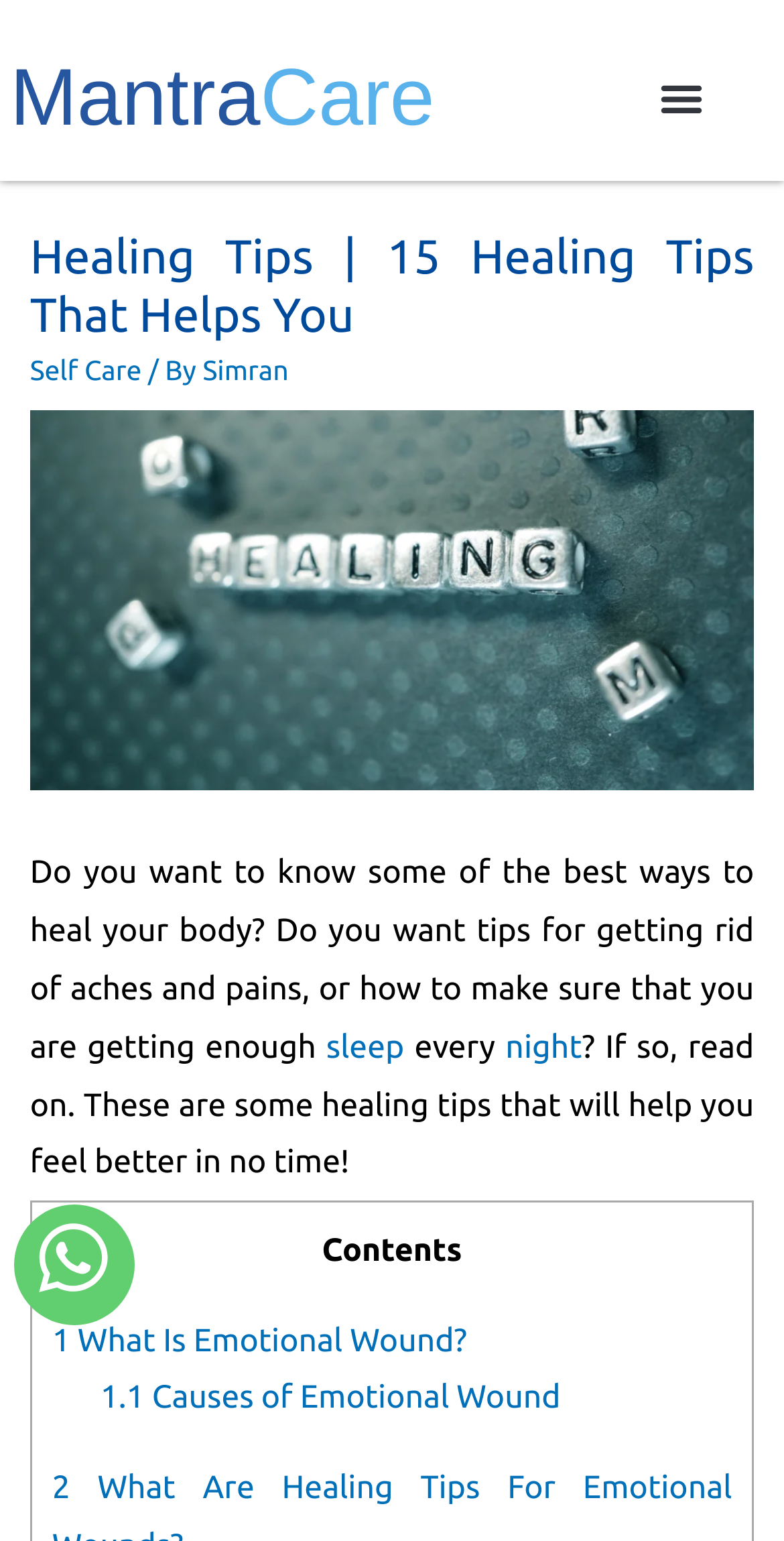Show the bounding box coordinates of the region that should be clicked to follow the instruction: "Read the 'Self Care' article."

[0.038, 0.229, 0.181, 0.25]